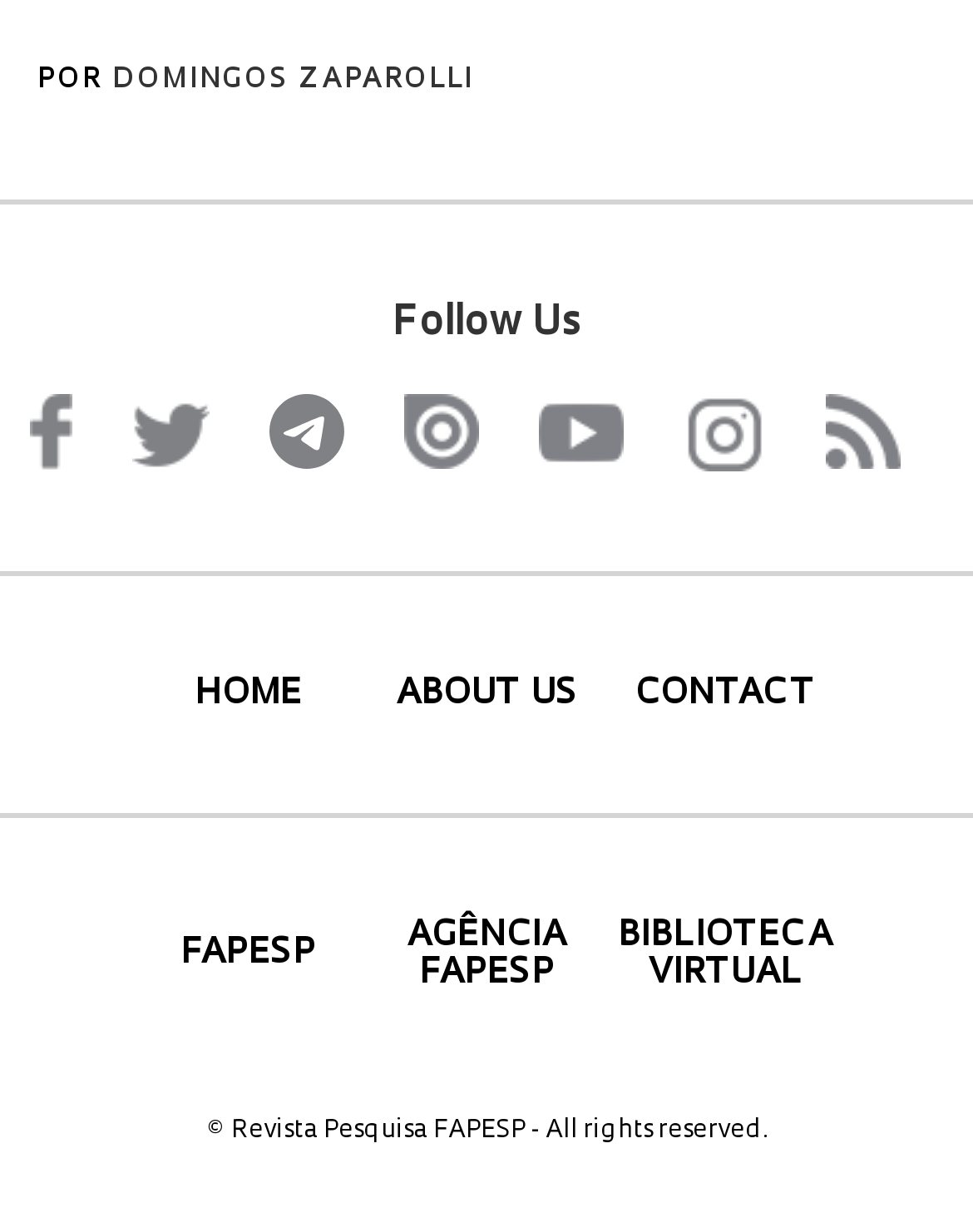Could you determine the bounding box coordinates of the clickable element to complete the instruction: "Click on 'Tree Removal'"? Provide the coordinates as four float numbers between 0 and 1, i.e., [left, top, right, bottom].

None